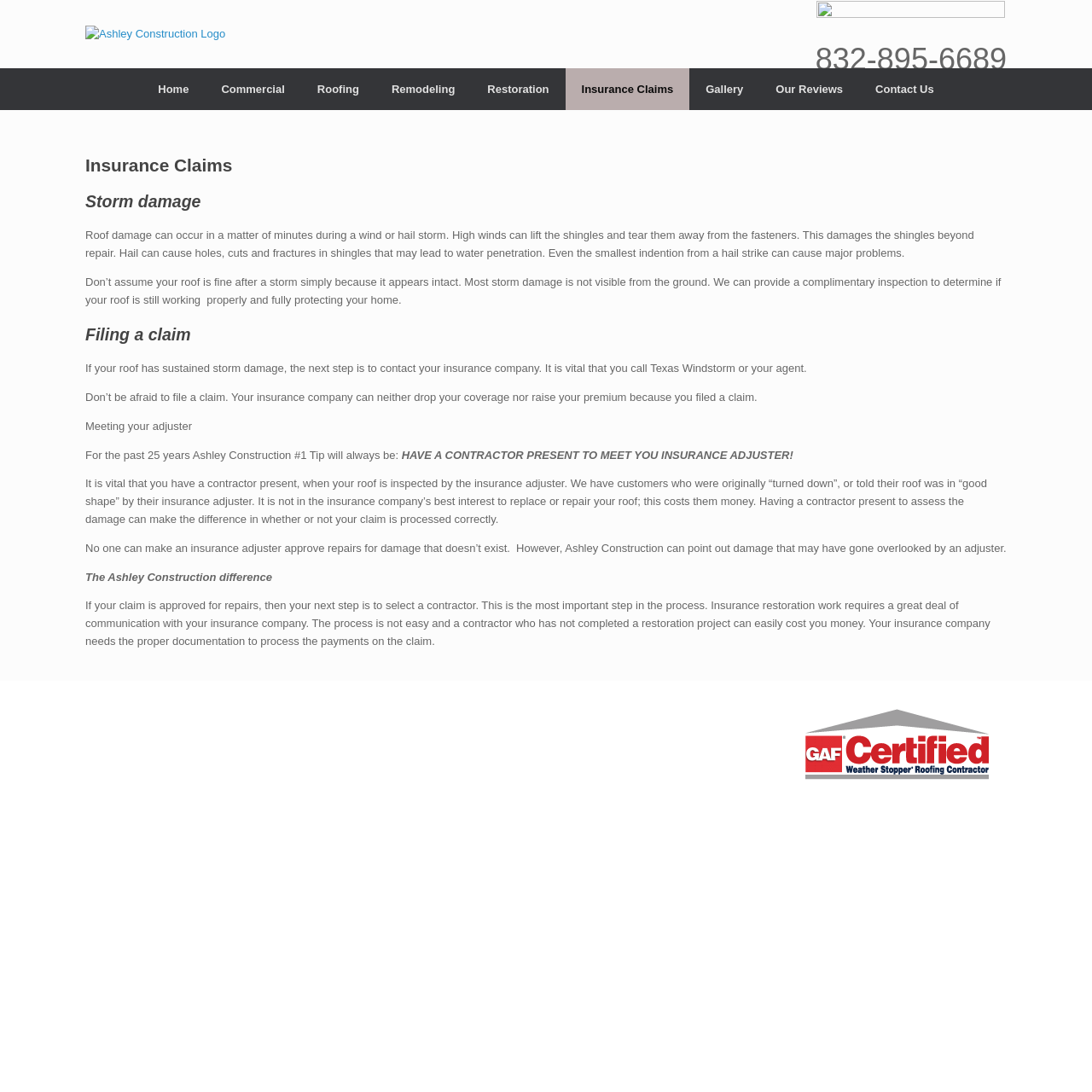What is the phone number on the webpage?
Provide an in-depth and detailed answer to the question.

I found the phone number on the webpage by looking at the heading element with the text '832-895-6689' which is located at the top of the page.